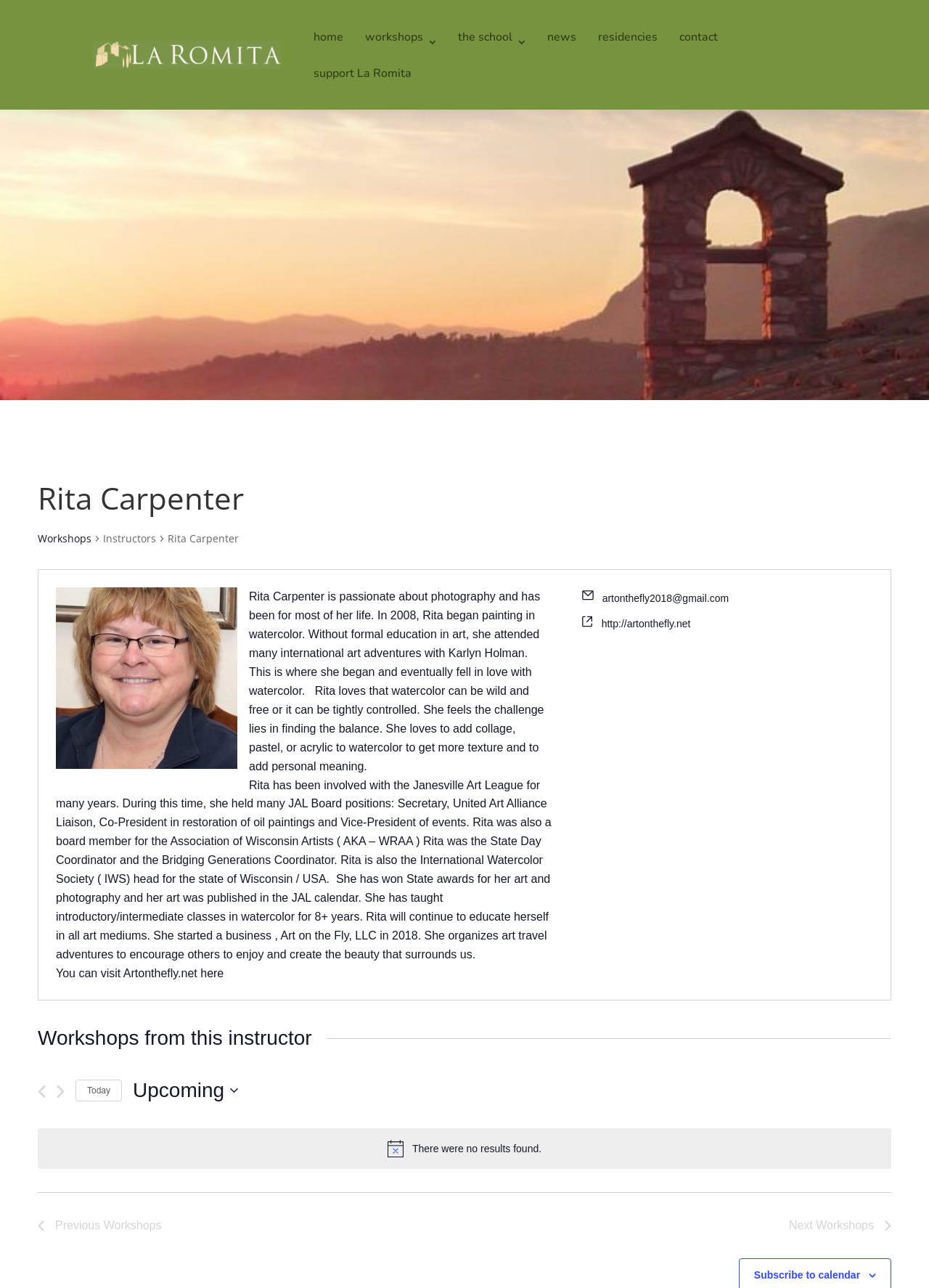Identify the bounding box for the UI element specified in this description: "Subscribe to calendar". The coordinates must be four float numbers between 0 and 1, formatted as [left, top, right, bottom].

[0.812, 0.985, 0.926, 0.994]